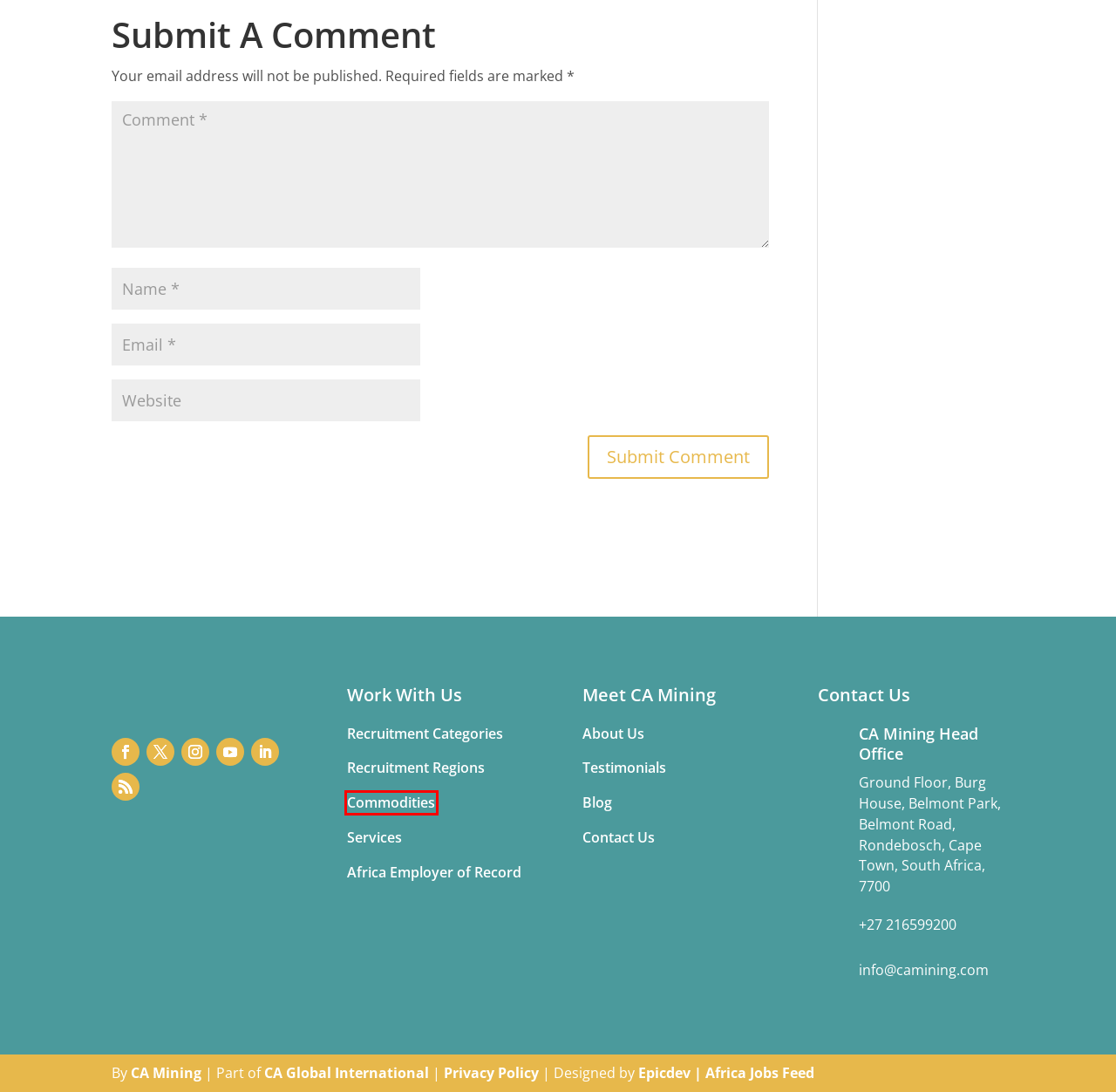Analyze the screenshot of a webpage that features a red rectangle bounding box. Pick the webpage description that best matches the new webpage you would see after clicking on the element within the red bounding box. Here are the candidates:
A. CA Mining Recruitment Payroll Services
B. Africa Employer of Record | Africa EOR | Payroll | Africa HR
C. Jobs in Africa | Africa Recruitment | Africa Jobs | CA Global
D. Mining Recruitment Categories
E. Privacy Policy | CA Mining Africa Jobs | Protection of Personal Information
F. Commodity Jobs | Mining Recruitment
G. Africa Mining Recruitment | Leaders in Executive Search | CA Mining
H. CA Mining Contact Details

F